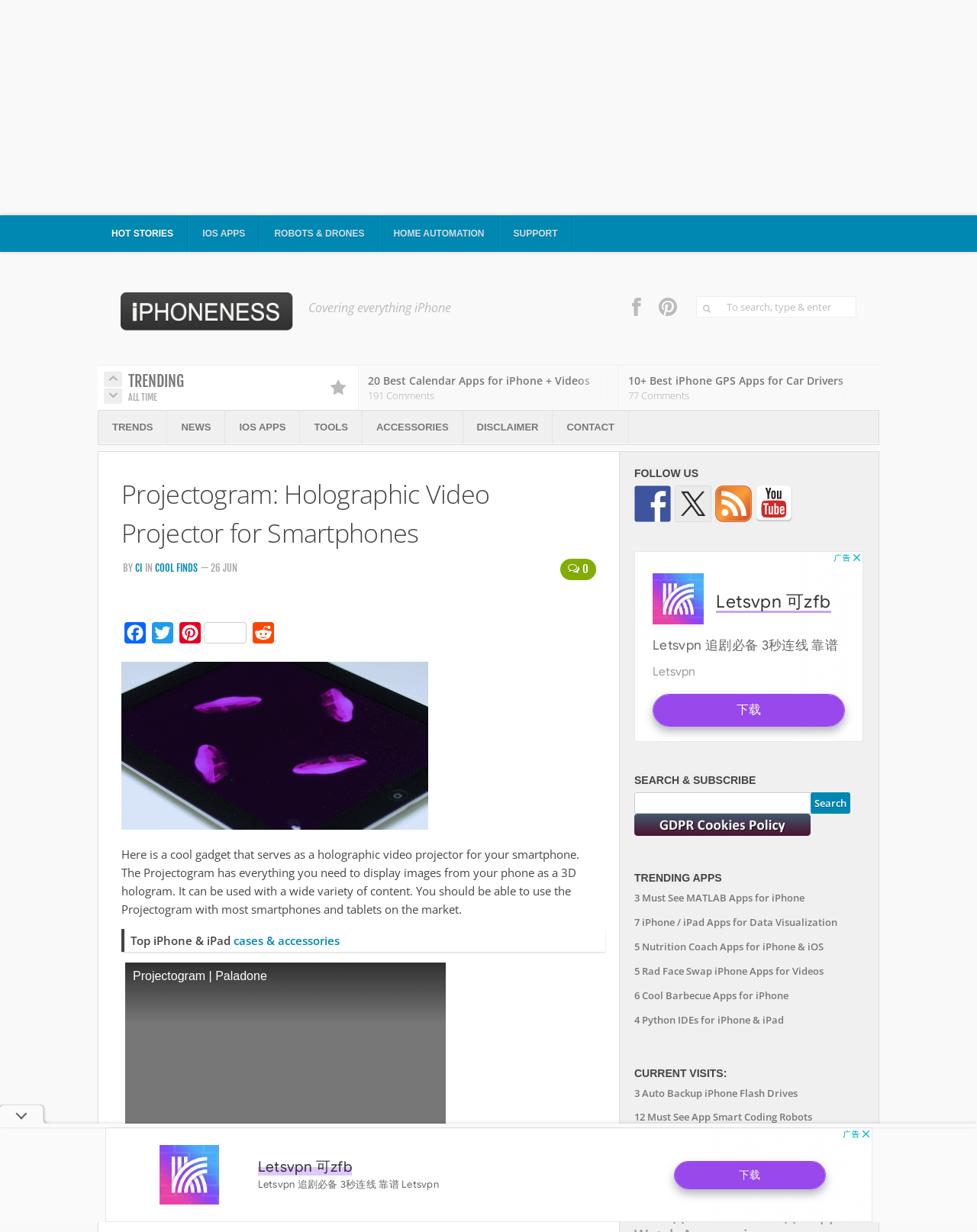Use a single word or phrase to respond to the question:
What is the topic of the latest article?

iPhone Compatible Robot Dogs